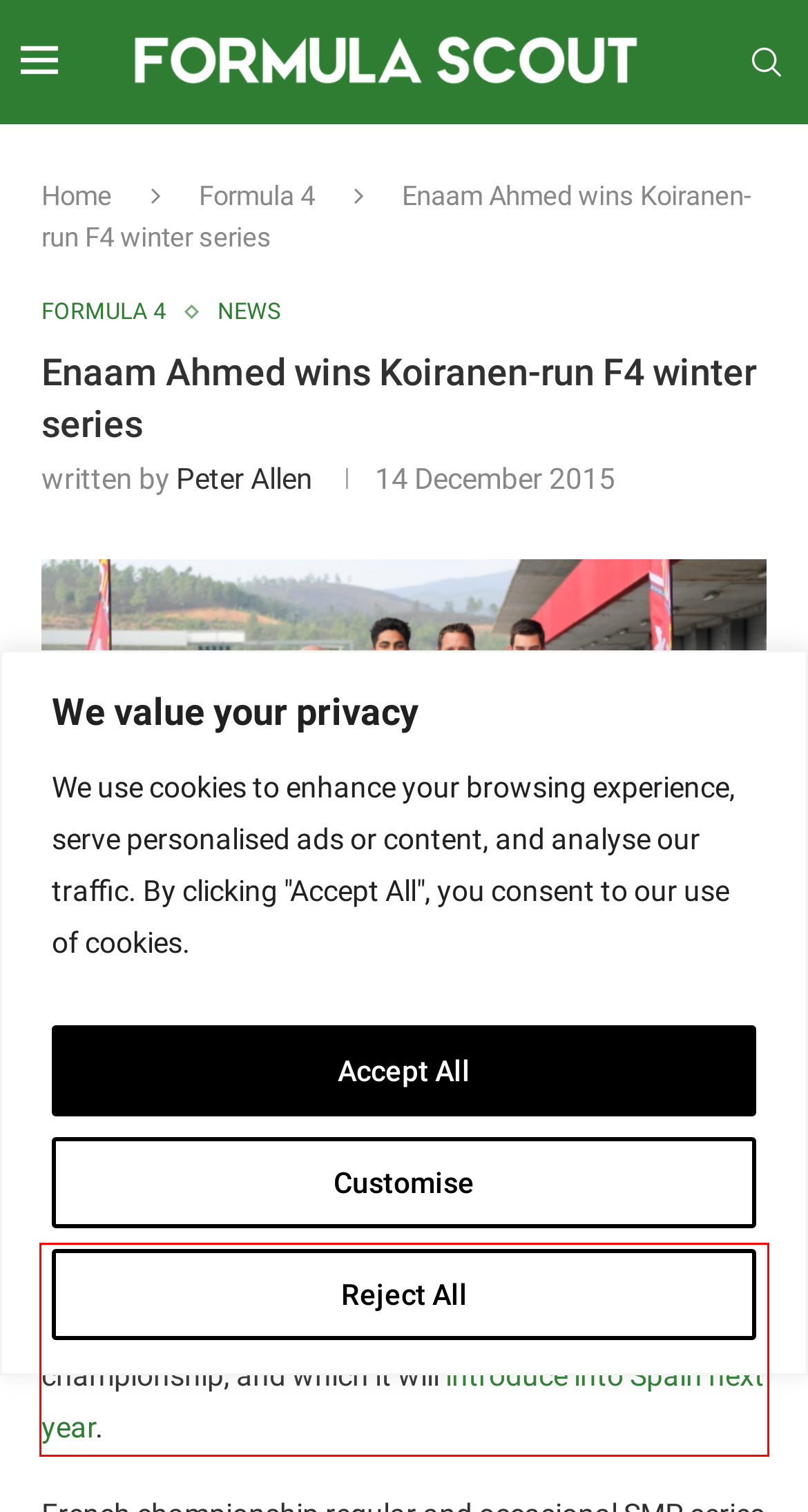Please recognize and transcribe the text located inside the red bounding box in the webpage image.

Seven drivers took part in the six races with the Tatuus-Abarth F4 cars fielded by Koiranen in its SMP championship, and which it will introduce into Spain next year.